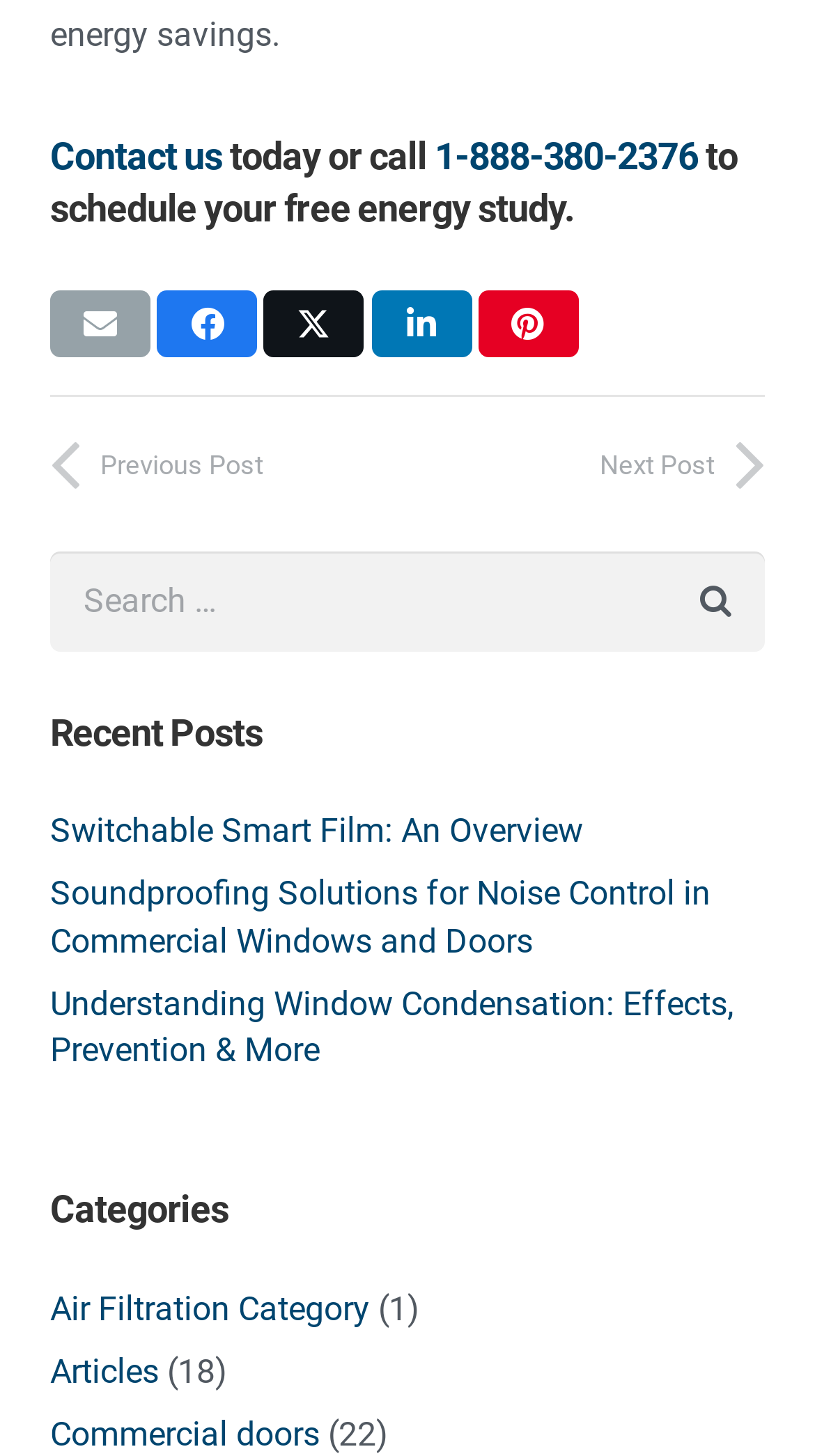Carefully observe the image and respond to the question with a detailed answer:
What is the phone number to schedule a free energy study?

The phone number can be found in the heading element at the top of the page, which says 'Contact us today or call 1-888-380-2376 to schedule your free energy study.'